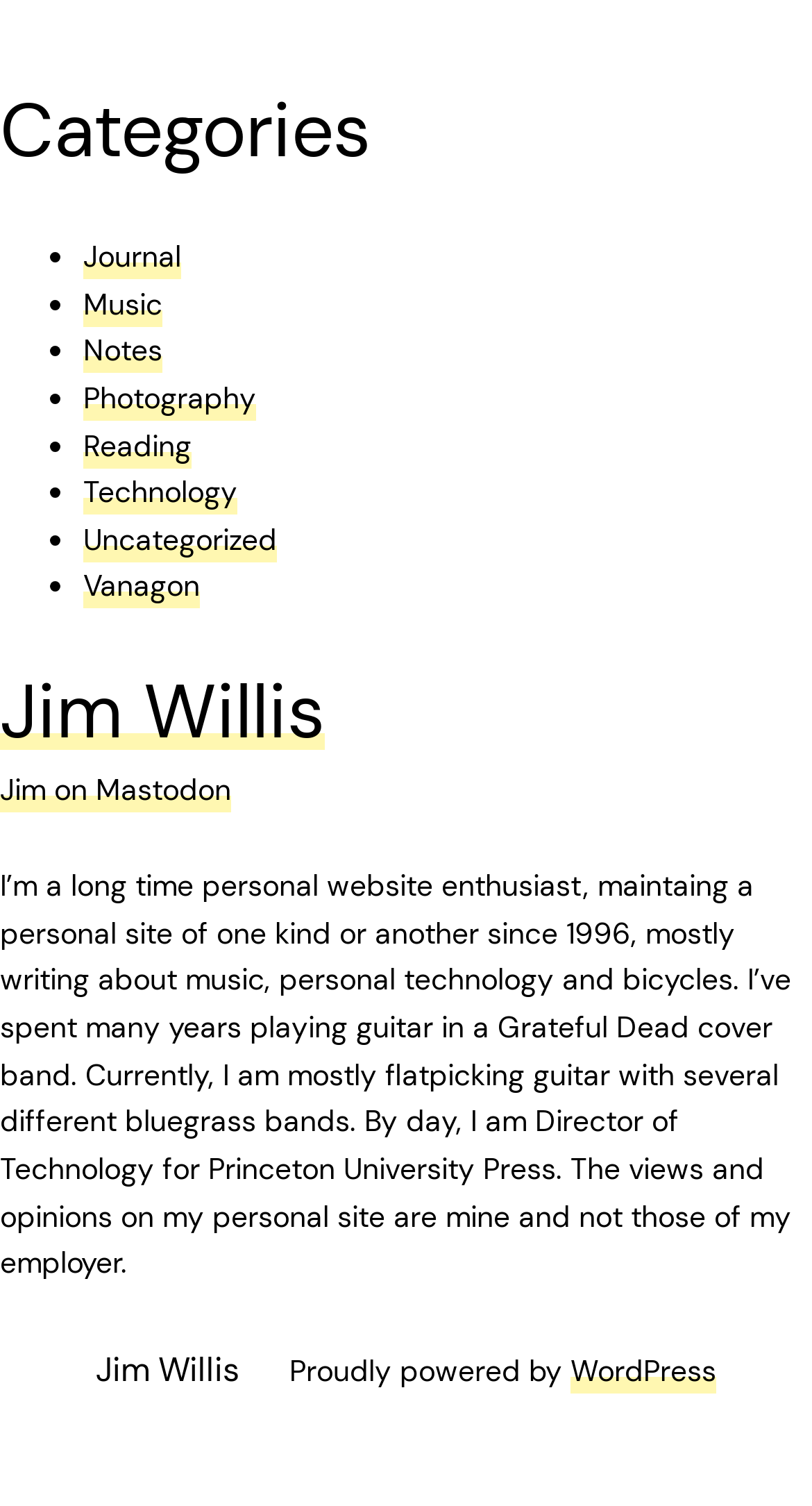What is the name of the platform powering this website?
Examine the webpage screenshot and provide an in-depth answer to the question.

The link element at [0.703, 0.897, 0.882, 0.922] indicates that this website is 'Proudly powered by WordPress'.